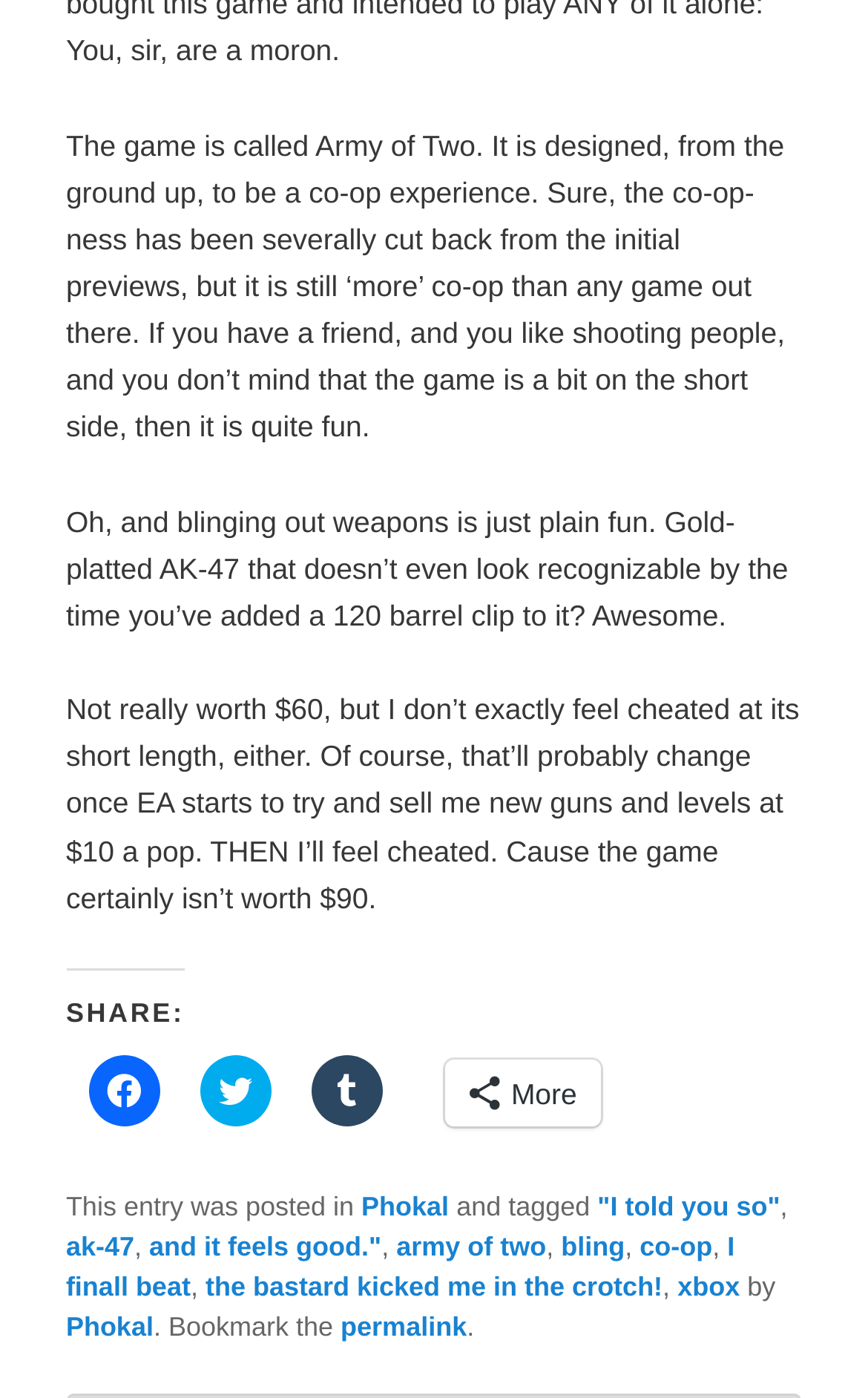Specify the bounding box coordinates for the region that must be clicked to perform the given instruction: "Click to share on Twitter".

[0.23, 0.755, 0.312, 0.806]